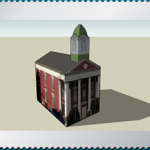Elaborate on the contents of the image in a comprehensive manner.

This image showcases a three-dimensional model of the Courthouse in Charles Town, West Virginia. The model is part of the House Divided Project at Dickinson College, which aims to create detailed representations of significant historic structures in the Harpers Ferry area, including those related to the events surrounding John Brown's raid. The Courthouse, depicted with its distinctive architectural features, is an important landmark that offers insight into the area's history and judicial system during a crucial period in American history. The model serves not only as an educational tool but also as a means to engage visitors with the historical sites associated with the abolitionist movement and the events leading up to the Civil War.